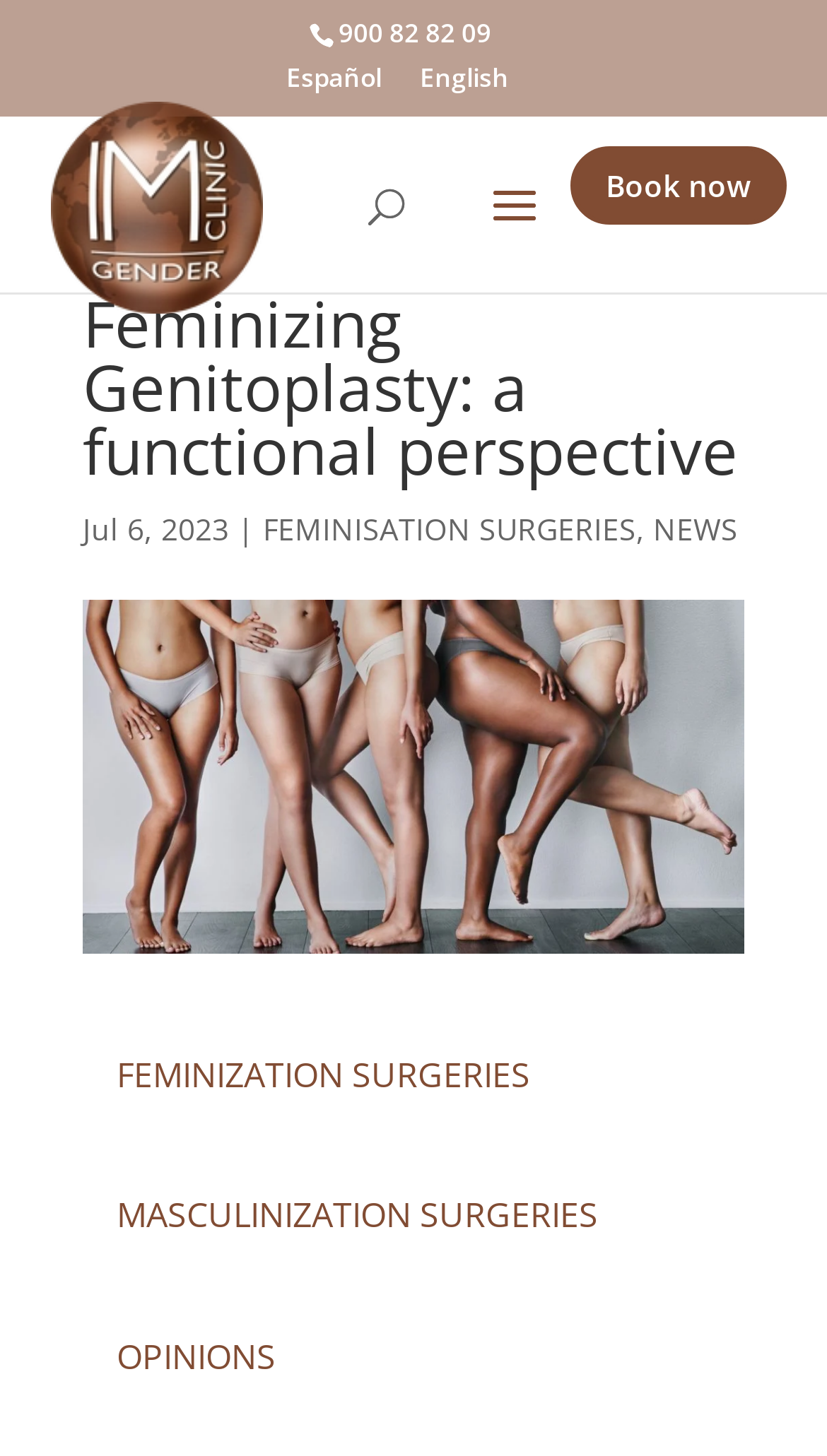Create a detailed description of the webpage's content and layout.

The webpage appears to be a medical article or blog post focused on feminizing genitoplasty or trans vaginoplasty from a functional perspective. 

At the top left, there is a logo of "IM GENDER" accompanied by a link to the same. To the right of the logo, there are language options, including "Español" and "English". 

Below the language options, a prominent heading "Feminizing Genitoplasty: a functional perspective" is centered, indicating the main topic of the webpage. 

On the top right, there is a "Book now" button and a search bar with a placeholder text "Search for:". 

Below the heading, there is a publication date "Jul 6, 2023" followed by a vertical line and two links, "FEMINISATION SURGERIES" and "NEWS", which are likely categories or tags related to the article. 

The main content of the webpage is accompanied by a large image, possibly an illustration or diagram, related to vaginoplasty or genitoplasty. 

Further down, there are three links, "FEMINIZATION SURGERIES 5", "MASCULINIZATION SURGERIES 5", and "OPINIONS 5", which may be related articles or subtopics.